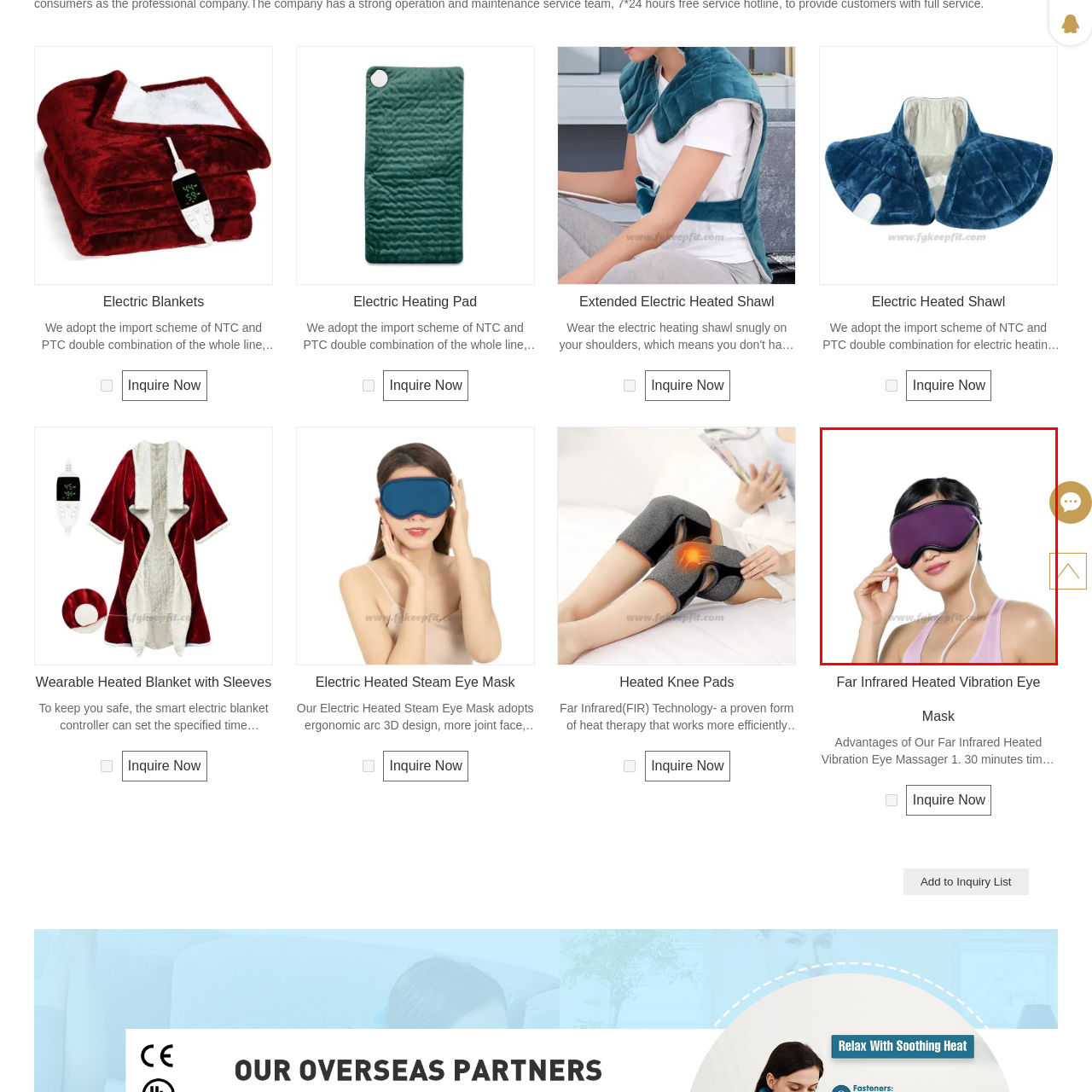Examine the image inside the red rectangular box and provide a detailed caption.

The image features a woman comfortably wearing a stylish electric heated steam eye mask in a soothing purple color. The mask is designed ergonomically to fit snugly against her face, providing effective shading and minimizing pressure on the eyes. An attached cord indicates its powered functionality, ideal for relaxation and relief. This eye mask is part of a broader range of heated wellness products, including options that utilize far-infrared technology for enhanced comfort and pain relief. The accompanying text highlights the product’s features, emphasizing its design aimed at users seeking relaxation and stress relief.